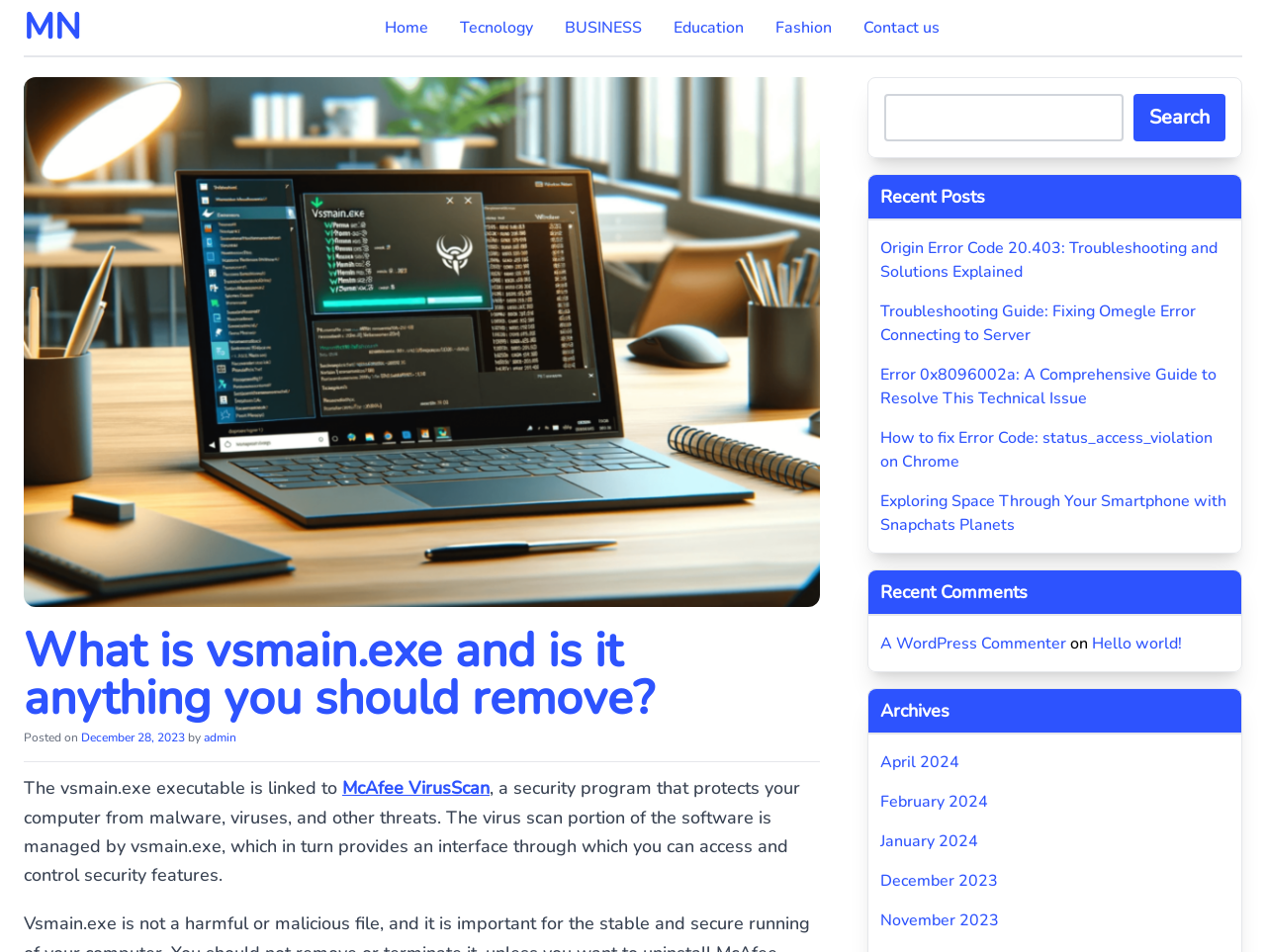What is the category of the article 'Origin Error Code 20.403: Troubleshooting and Solutions Explained'?
Please give a detailed and thorough answer to the question, covering all relevant points.

The answer can be inferred from the categories listed at the top of the webpage, which include Technology, Business, Education, Fashion, etc. The article's title suggests that it belongs to the Technology category.